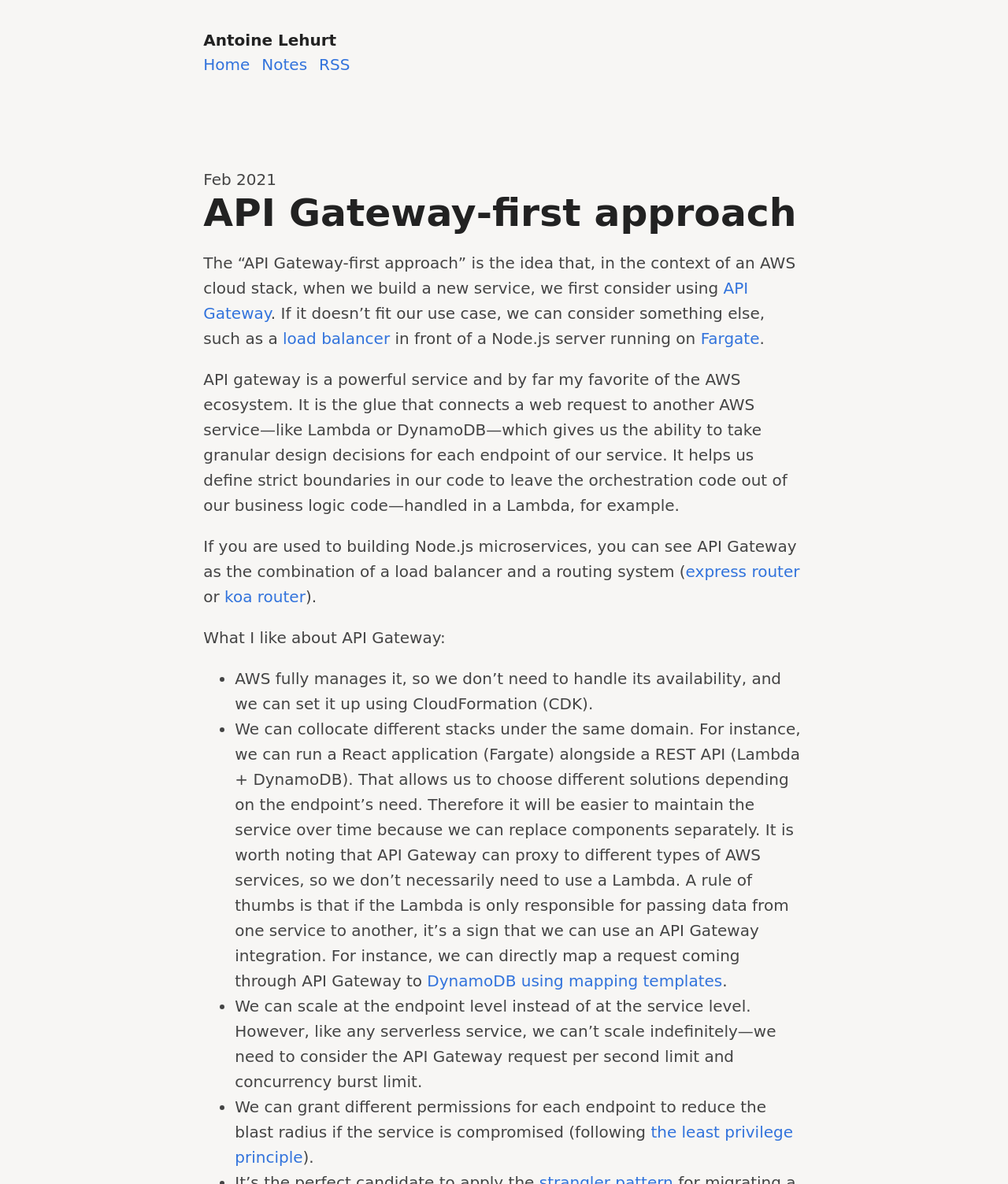Illustrate the webpage with a detailed description.

The webpage is about the concept of an "API Gateway-first approach" in building new services, particularly in the context of an AWS cloud stack. At the top, there is a header section with the title "Antoine Lehurt" and three links: "Home", "Notes", and "RSS". Below the header, there is a time stamp indicating "Feb 2021".

The main content of the page is divided into several sections. The first section introduces the idea of considering API Gateway as the primary option when building a new service, and explains that if it doesn't fit the use case, other options like a load balancer can be considered.

The next section describes the benefits of using API Gateway, which is a powerful service that connects web requests to other AWS services like Lambda or DynamoDB. It allows for granular design decisions and helps define strict boundaries in code.

The following section lists the advantages of API Gateway, including that it is fully managed by AWS, can be set up using CloudFormation, and allows for collocating different stacks under the same domain. Additionally, API Gateway can proxy to different types of AWS services, and can scale at the endpoint level instead of the service level. The section also mentions the importance of considering the API Gateway request per second limit and concurrency burst limit.

The final section highlights the security benefits of API Gateway, including the ability to grant different permissions for each endpoint to reduce the blast radius in case of a service compromise, following the least privilege principle.